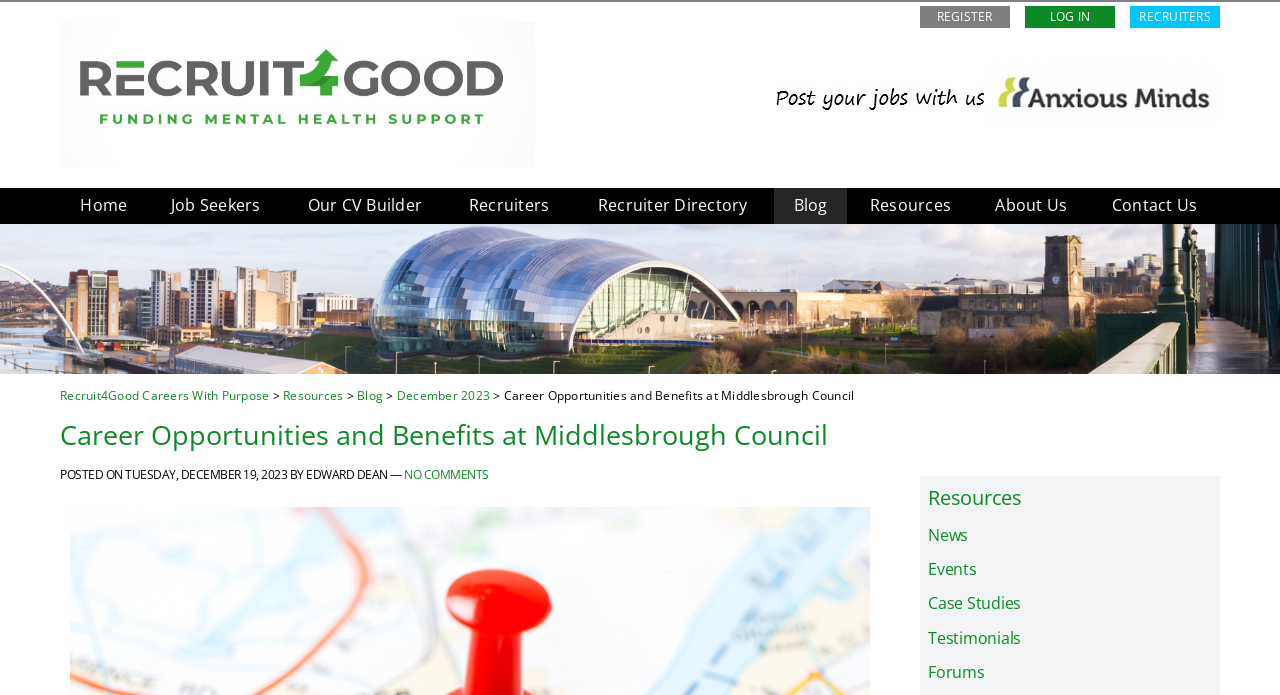Locate the bounding box coordinates of the element to click to perform the following action: 'Click on the 'Home' link'. The coordinates should be given as four float values between 0 and 1, in the form of [left, top, right, bottom].

[0.047, 0.271, 0.116, 0.322]